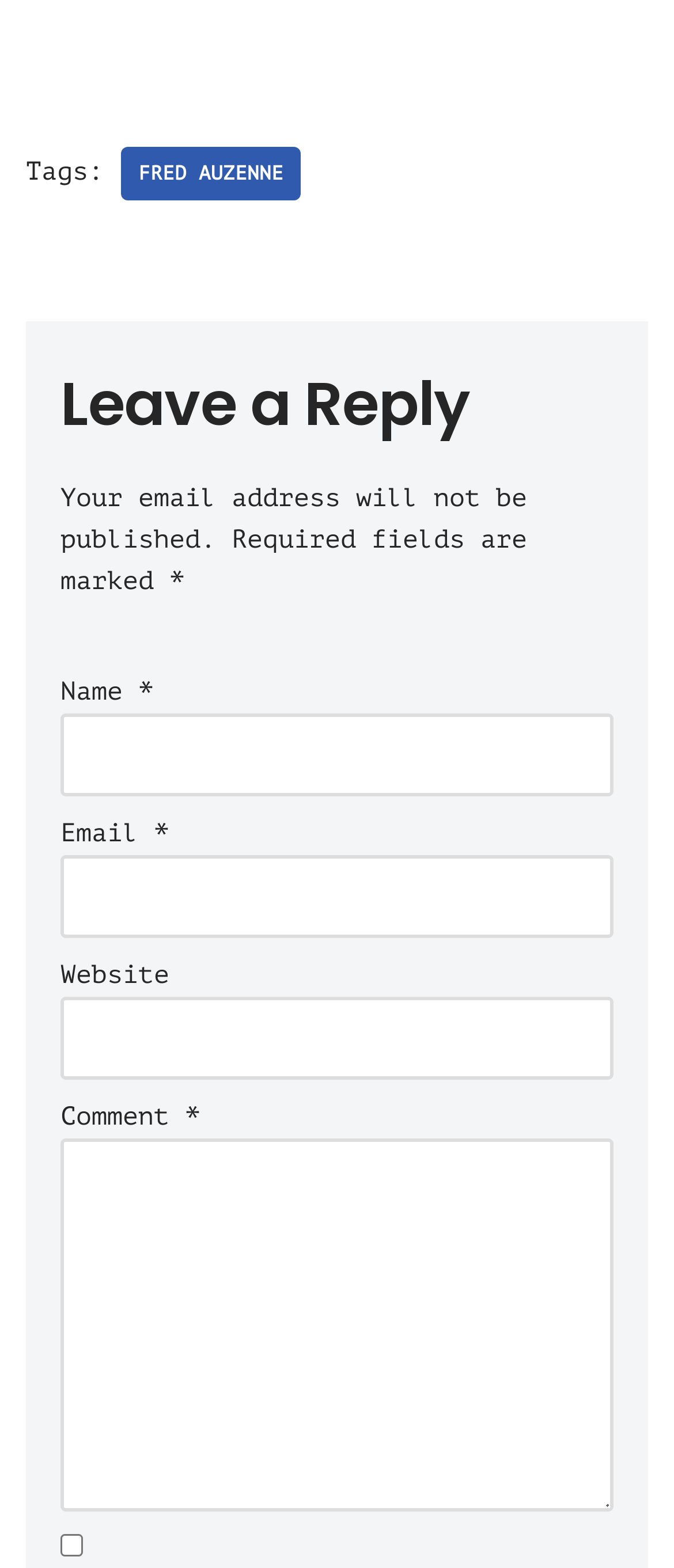What is the label of the last text box?
From the image, provide a succinct answer in one word or a short phrase.

Comment